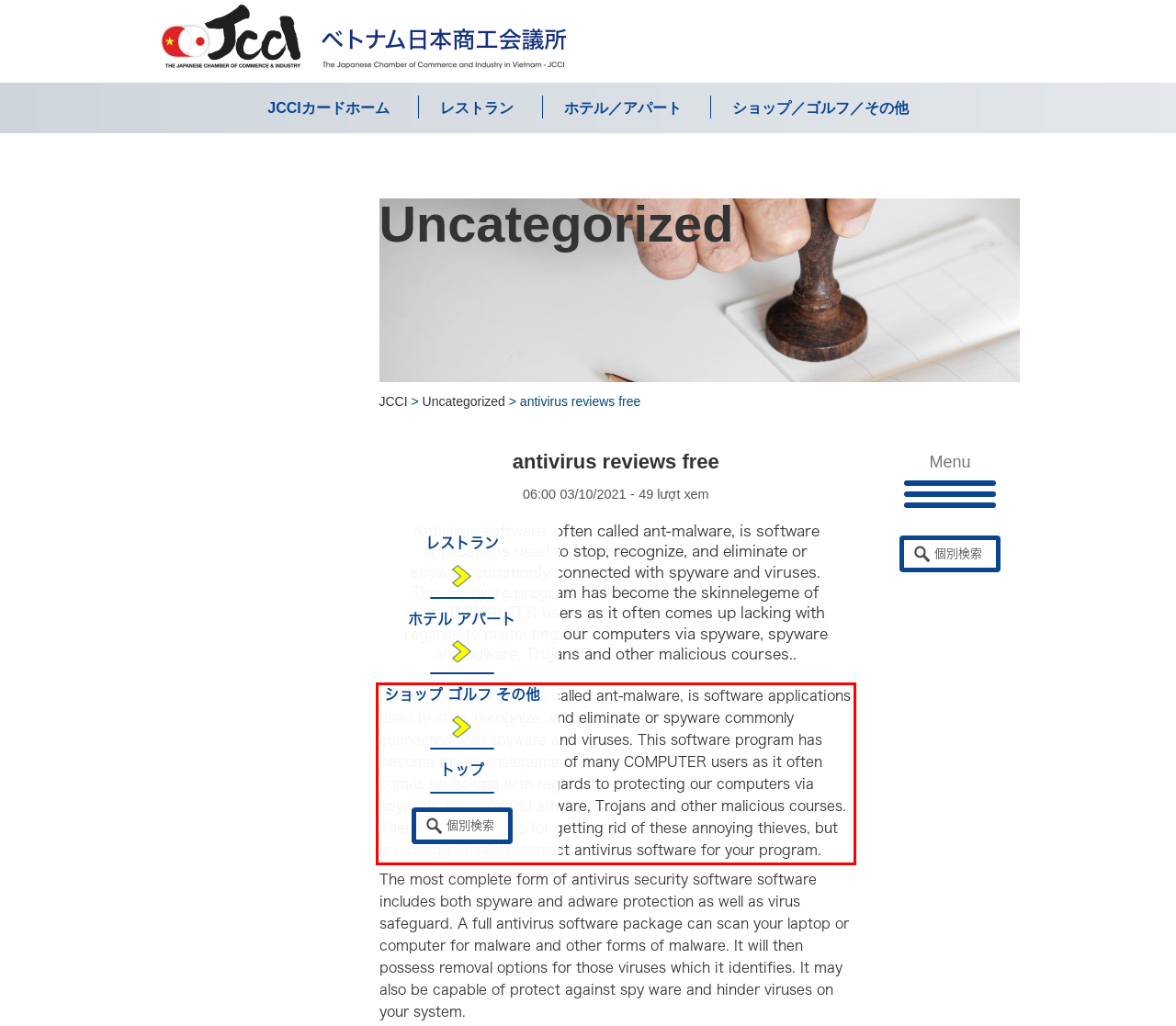Review the webpage screenshot provided, and perform OCR to extract the text from the red bounding box.

Antivirus software, often called ant-malware, is software applications used to stop, recognize, and eliminate or spyware commonly connected with spyware and viruses. This software program has become the skinnelegeme of many COMPUTER users as it often comes up lacking with regards to protecting our computers via spyware, spyware and adware, Trojans and other malicious courses. There are techniques for getting rid of these annoying thieves, but you need to use the correct antivirus software for your program.